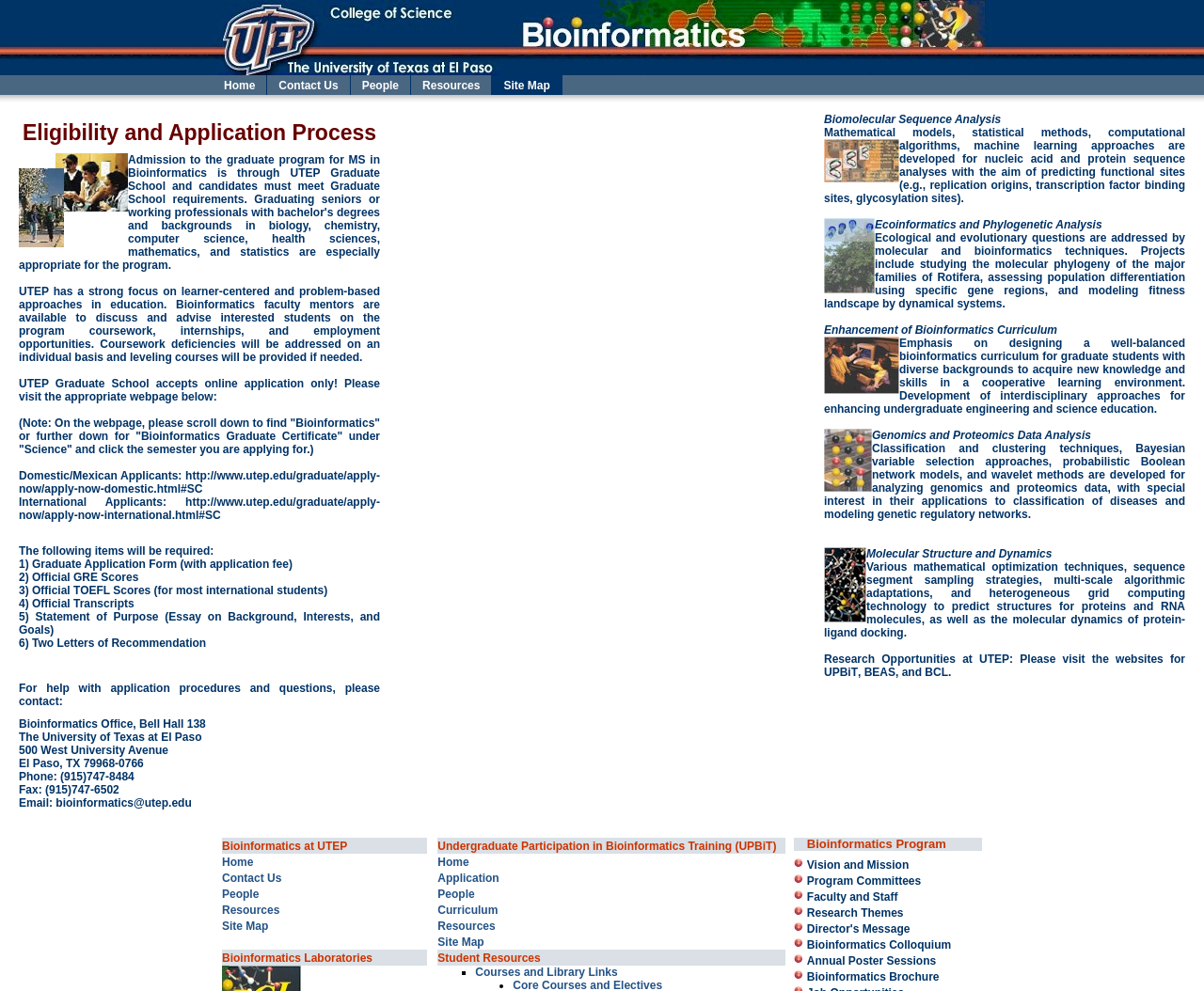Locate the bounding box coordinates of the area where you should click to accomplish the instruction: "Click the 'Home' link".

[0.177, 0.076, 0.222, 0.096]